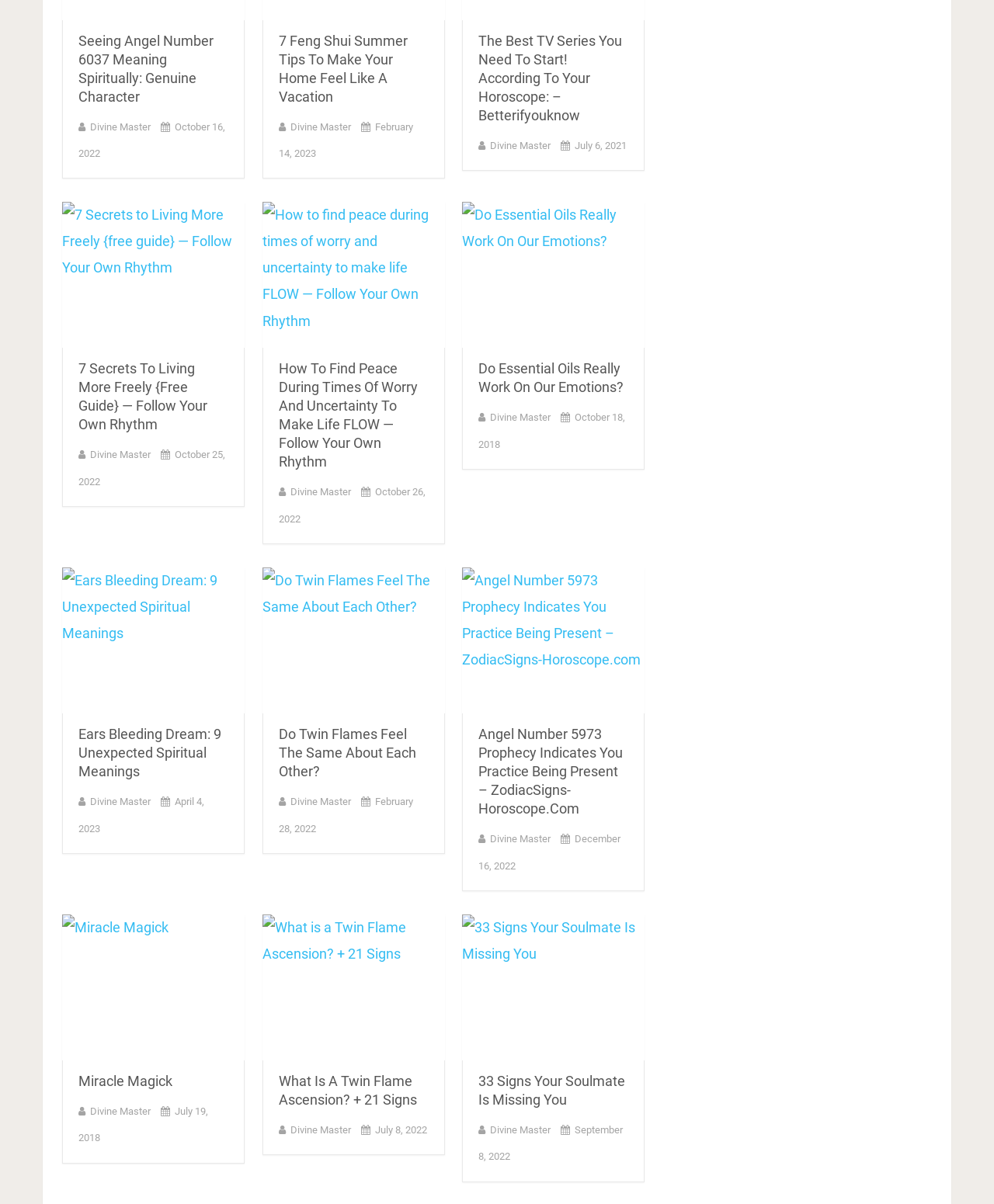Please identify the coordinates of the bounding box that should be clicked to fulfill this instruction: "Explore the article about Do Twin Flames Feel The Same About Each Other?".

[0.28, 0.602, 0.431, 0.649]